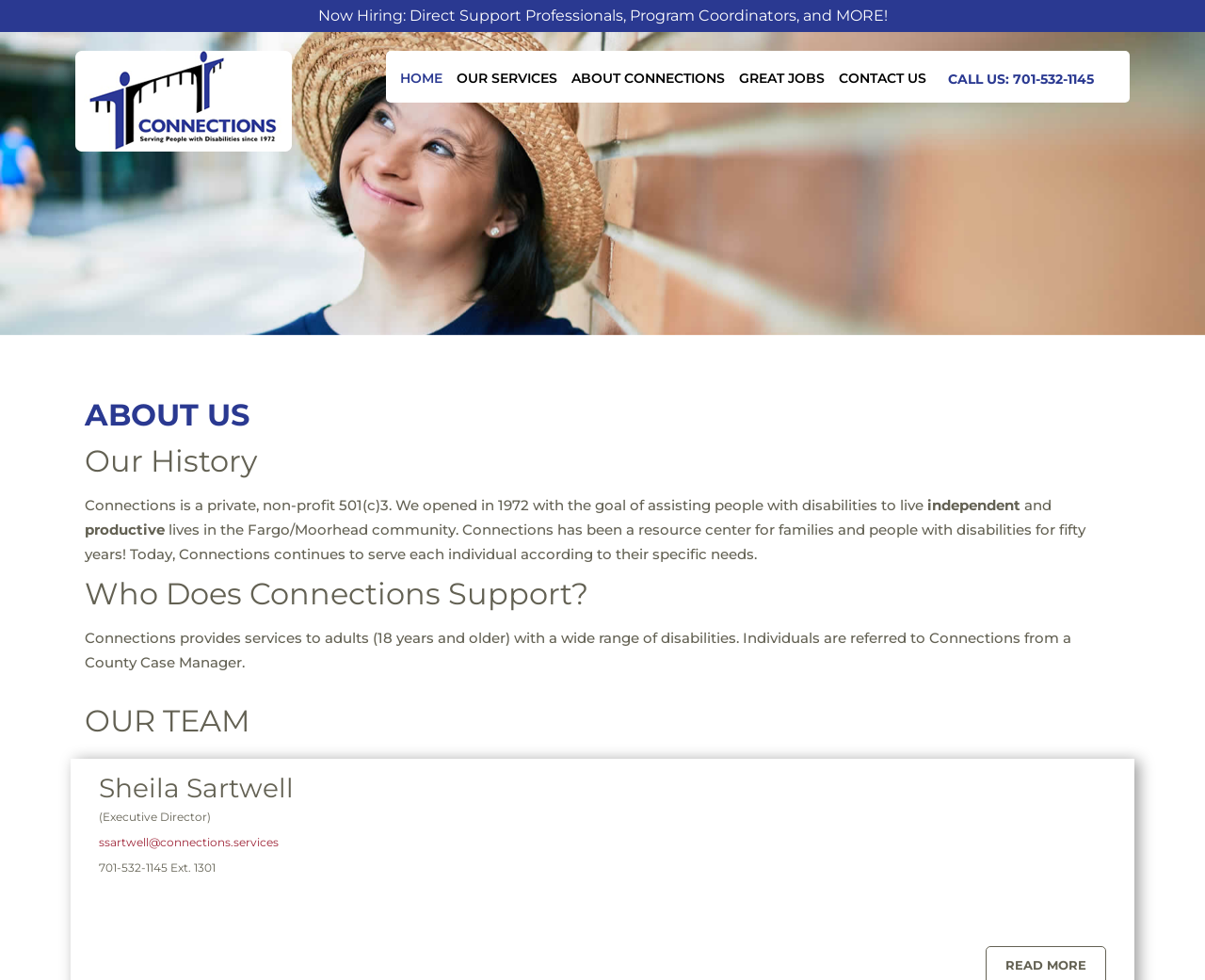Point out the bounding box coordinates of the section to click in order to follow this instruction: "Visit the 'HOME' page".

[0.332, 0.063, 0.367, 0.105]